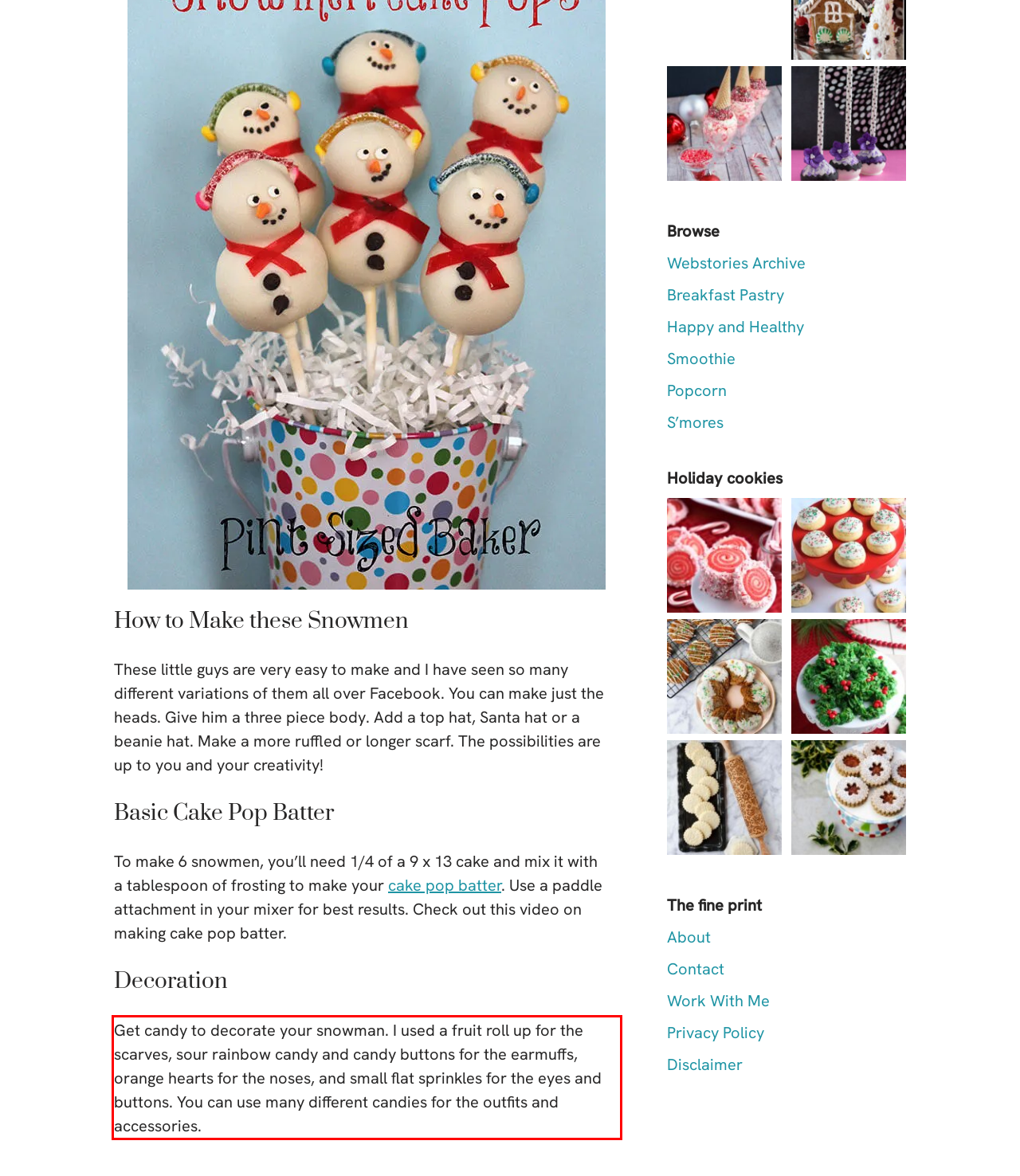You are provided with a screenshot of a webpage containing a red bounding box. Please extract the text enclosed by this red bounding box.

Get candy to decorate your snowman. I used a fruit roll up for the scarves, sour rainbow candy and candy buttons for the earmuffs, orange hearts for the noses, and small flat sprinkles for the eyes and buttons. You can use many different candies for the outfits and accessories.